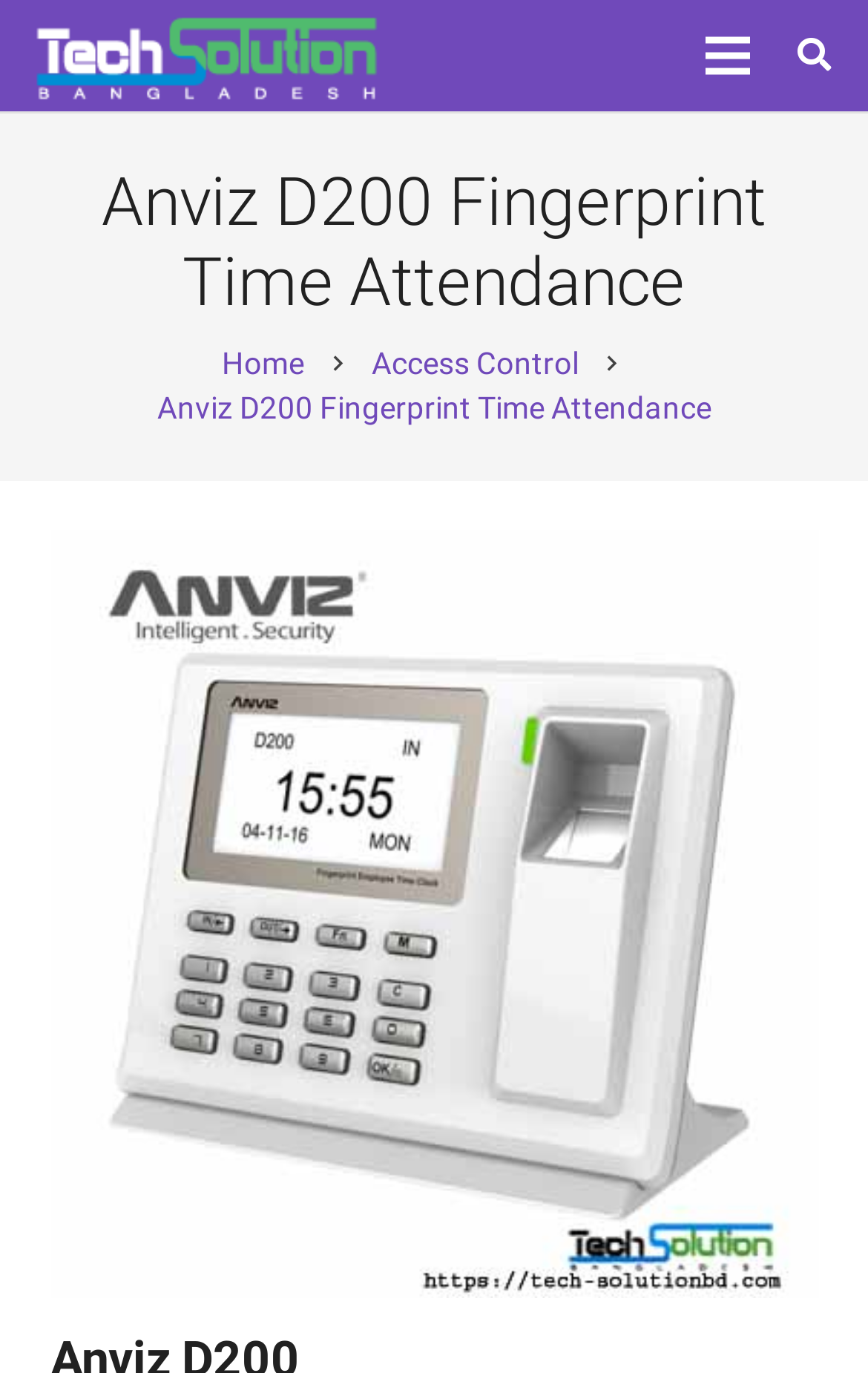Please determine the bounding box of the UI element that matches this description: Access Control. The coordinates should be given as (top-left x, top-left y, bottom-right x, bottom-right y), with all values between 0 and 1.

[0.428, 0.251, 0.667, 0.276]